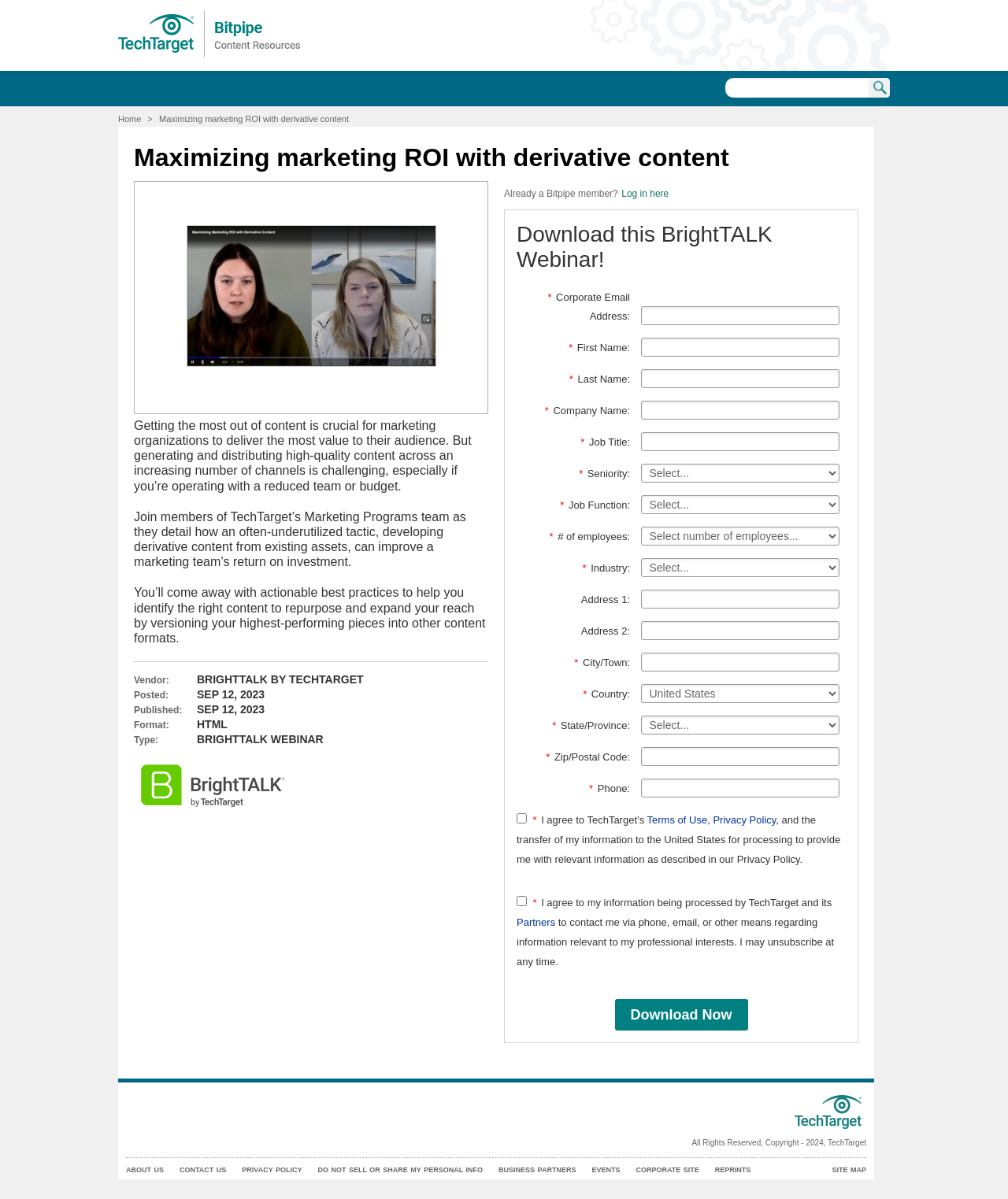Describe every aspect of the webpage in a detailed manner.

This webpage is about maximizing marketing ROI with derivative content. At the top, there is a navigation bar with a link to "Home" and a breadcrumb trail. Below the navigation bar, there is a heading with the title "Maximizing marketing ROI with derivative content" and a cover image. 

To the right of the cover image, there is a search bar with a "Search" button. Below the search bar, there is a link to "Bitpipe". 

The main content of the webpage is divided into two sections. The first section is a description of the content, which includes three paragraphs of text. The first paragraph explains the importance of getting the most out of content for marketing organizations. The second paragraph describes how developing derivative content from existing assets can improve a marketing team's return on investment. The third paragraph outlines the benefits of attending a webinar on this topic.

Below the description, there is a section with metadata about the content, including the vendor, posted date, published date, and format. 

The second section of the main content is a form to download the BrightTALK webinar. The form has several fields, including corporate email address, first name, last name, company name, job title, seniority, job function, number of employees, industry, address, city, state, country, zip code, and phone number. There are also two checkboxes for agreeing to the terms of use and privacy policy. 

At the bottom of the webpage, there is a link to "See all resources sponsored by BrightTALK by TechTarget" with an image of the BrightTALK by TechTarget logo.